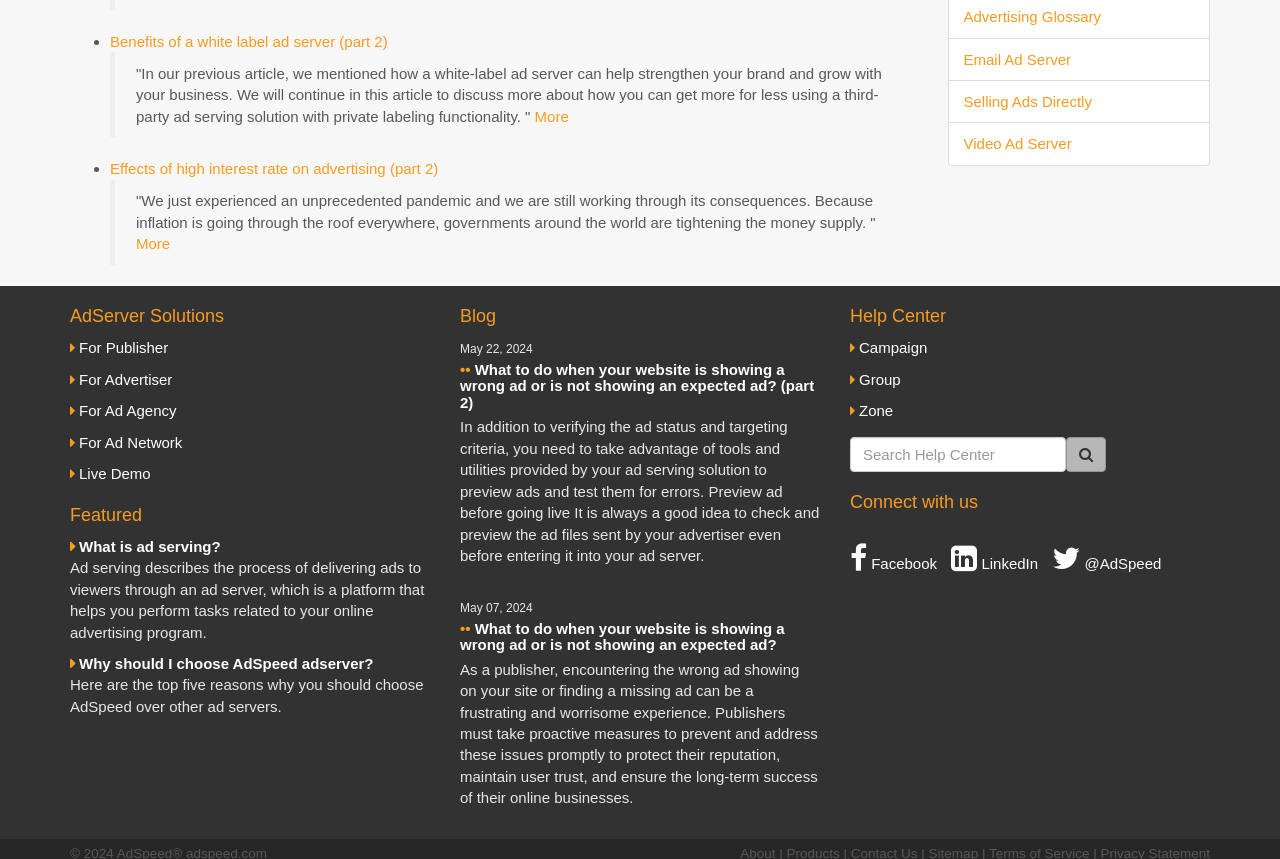Please specify the bounding box coordinates of the element that should be clicked to execute the given instruction: 'Search for help in the help center'. Ensure the coordinates are four float numbers between 0 and 1, expressed as [left, top, right, bottom].

[0.664, 0.509, 0.833, 0.549]